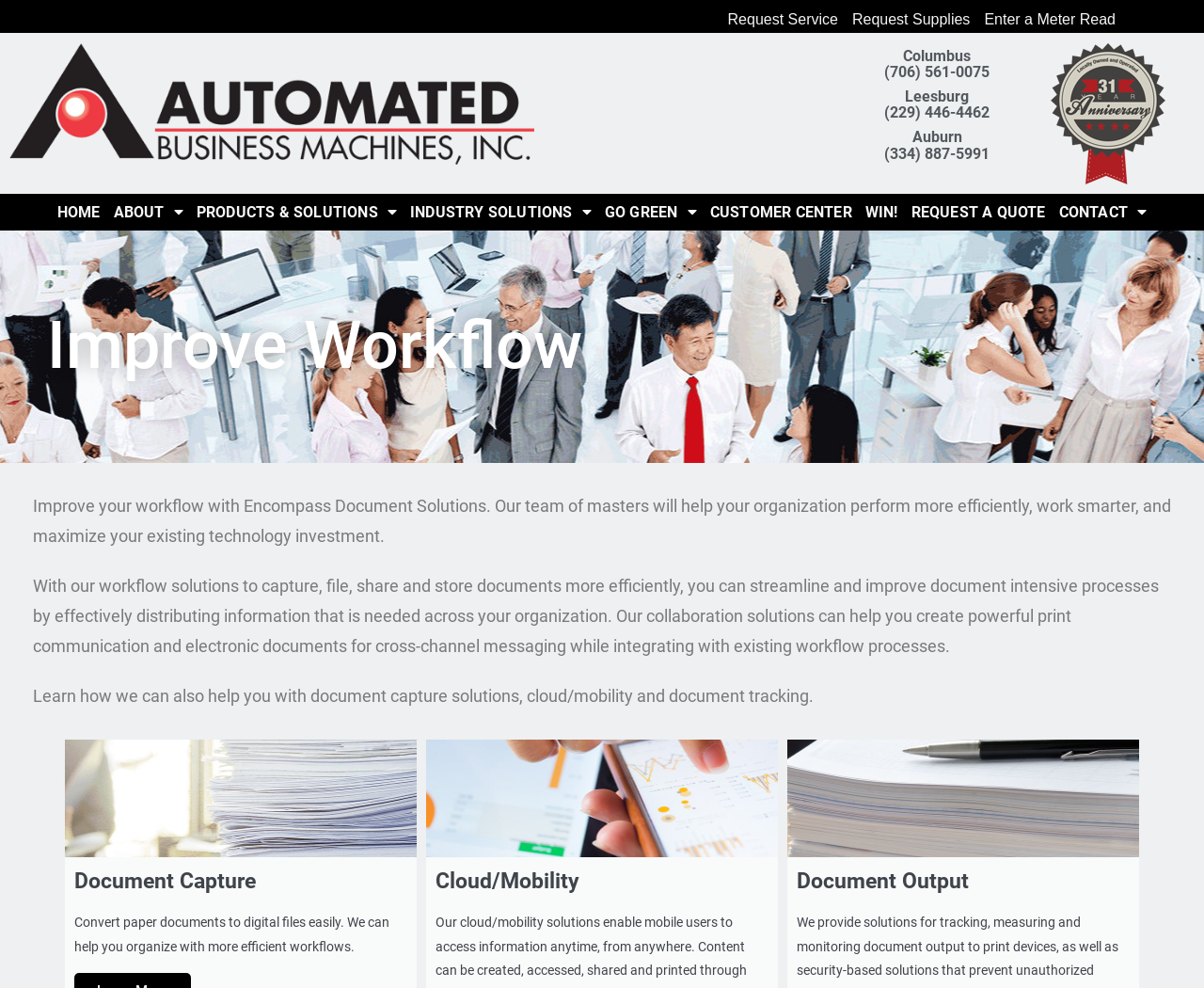Determine the bounding box coordinates of the element that should be clicked to execute the following command: "Learn more about document capture".

[0.054, 0.749, 0.346, 0.868]